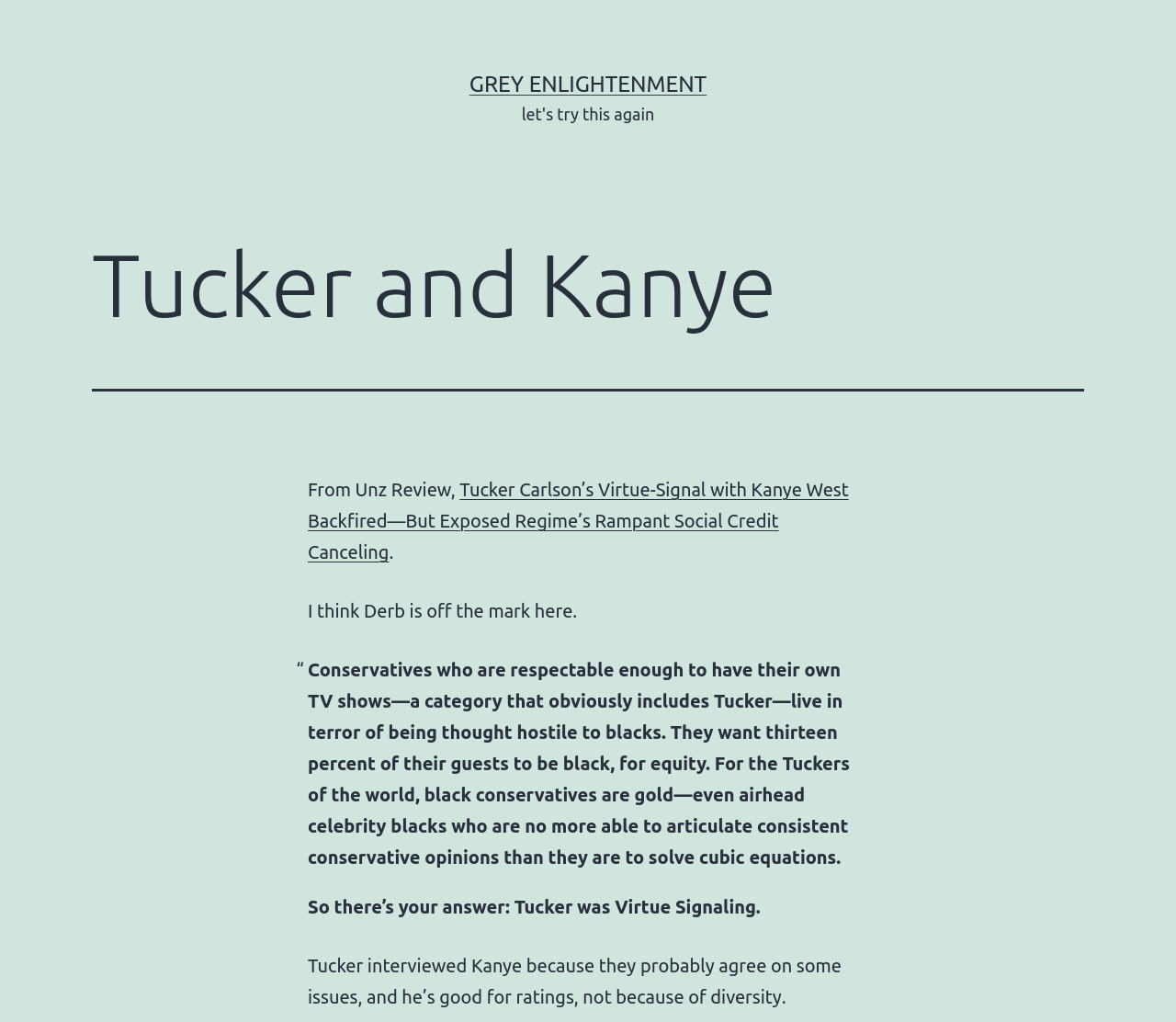What is the topic of the article?
Provide a detailed and extensive answer to the question.

The topic of the article can be inferred from the header 'Tucker and Kanye' and the content of the article, which discusses Tucker Carlson's interview with Kanye West.